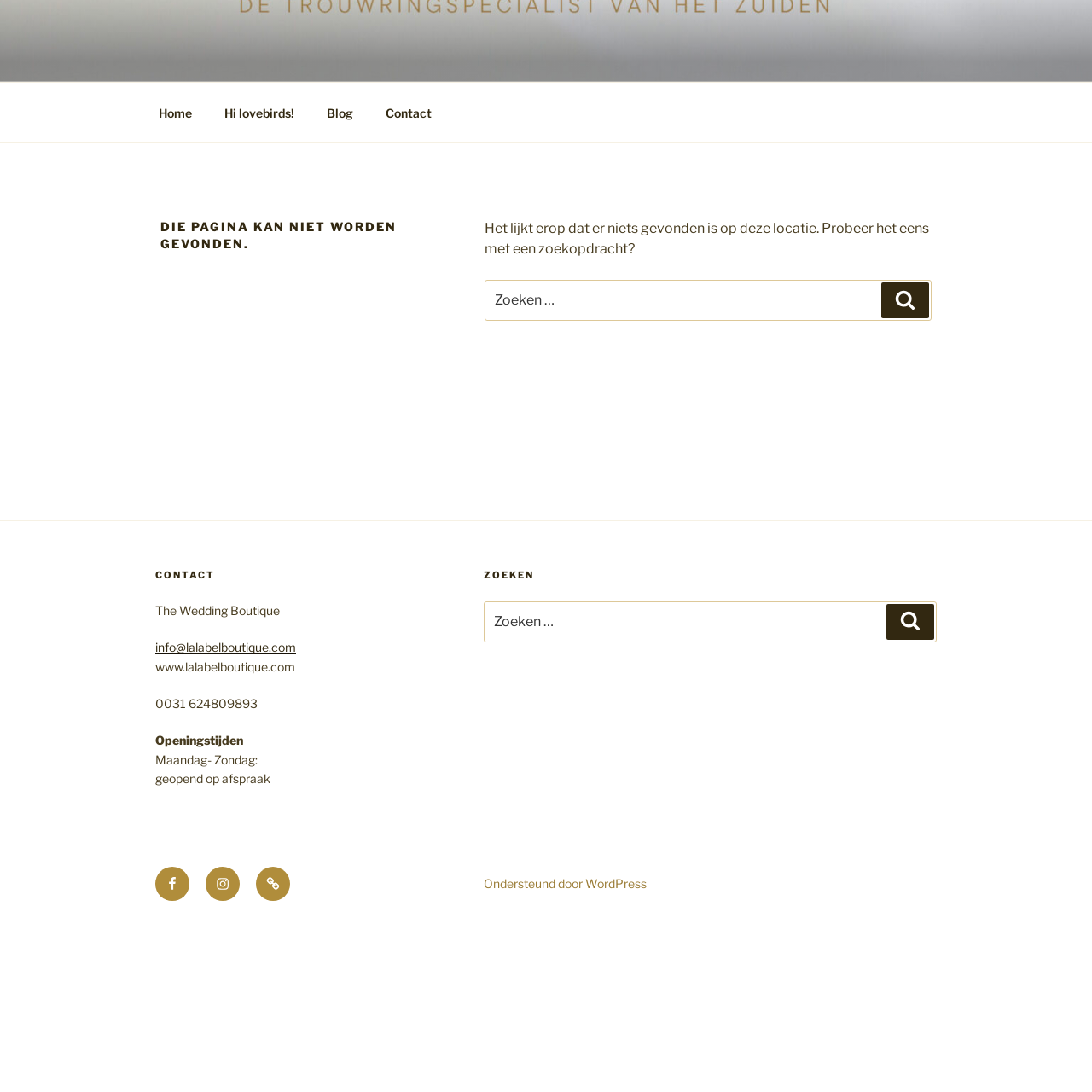Pinpoint the bounding box coordinates of the element you need to click to execute the following instruction: "Click on the Home link". The bounding box should be represented by four float numbers between 0 and 1, in the format [left, top, right, bottom].

[0.131, 0.084, 0.189, 0.122]